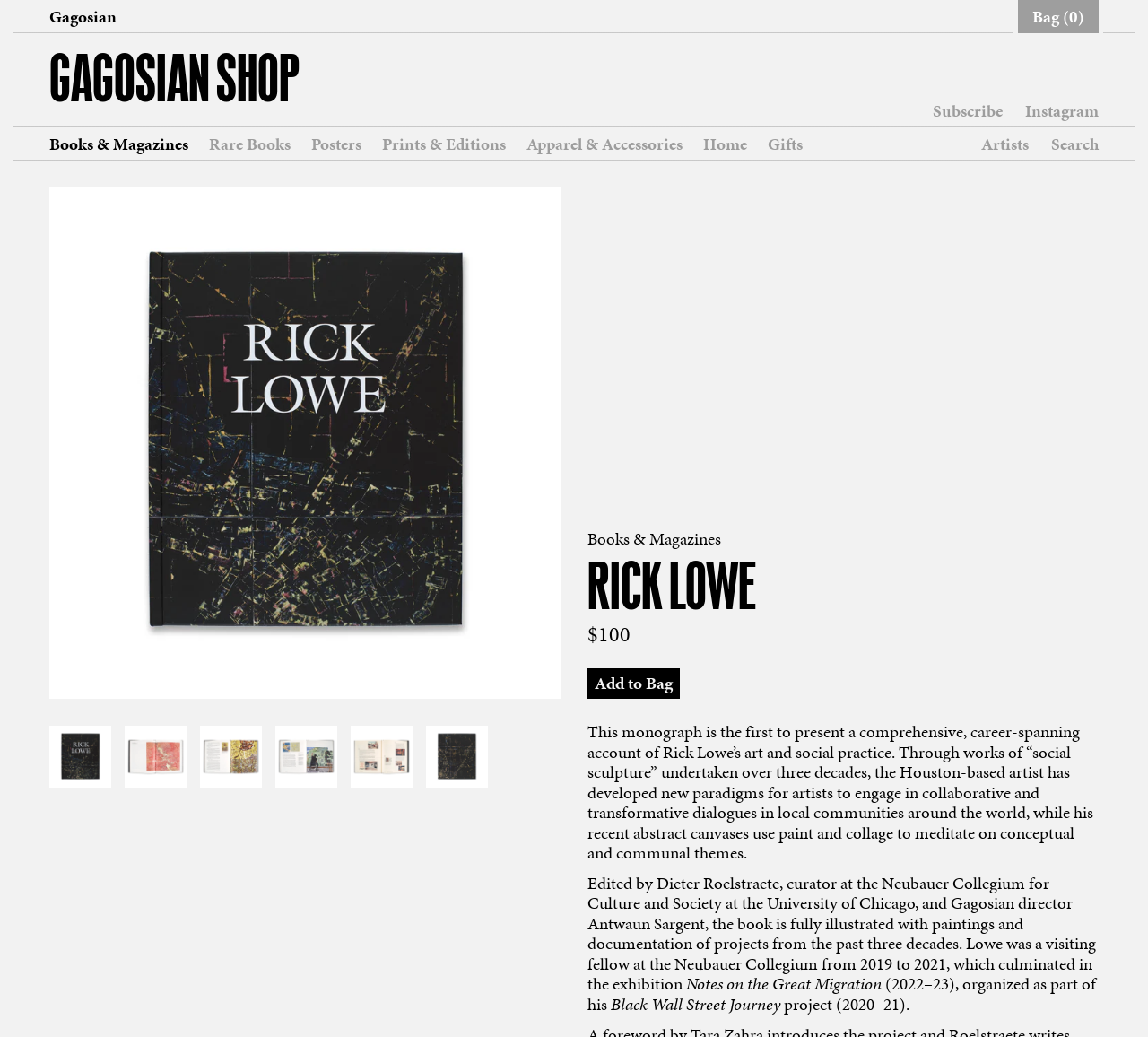Present a detailed account of what is displayed on the webpage.

This webpage is about a monograph on Rick Lowe's art and social practice. At the top, there is a heading "Gagosian Gagosian Shop" with a link to "Gagosian" and a button to the shop. On the top right, there is a link to a bag with a count of zero items. Below the heading, there are several links to different sections of the shop, including "Books & Magazines", "Rare Books", "Posters", and more.

On the left side, there is a large image of the cover of the Rick Lowe monograph. Below the image, there is a heading "RICK LOWE" and some text describing the monograph, including its comprehensive and career-spanning account of Rick Lowe's art and social practice. The text also mentions the editors of the book, Dieter Roelstraete and Antwaun Sargent, and that the book is fully illustrated.

To the right of the image, there are several links to different interior spreads of the monograph, each with a corresponding image. Below these links, there is a button to "Add to Bag" and a link to the cover of the monograph.

At the bottom of the page, there is a long paragraph of text describing Rick Lowe's art and social practice, including his "social sculpture" works and abstract canvases. The text also mentions his recent exhibition "Notes on the Great Migration" and his "Black Wall Street Journey" project.